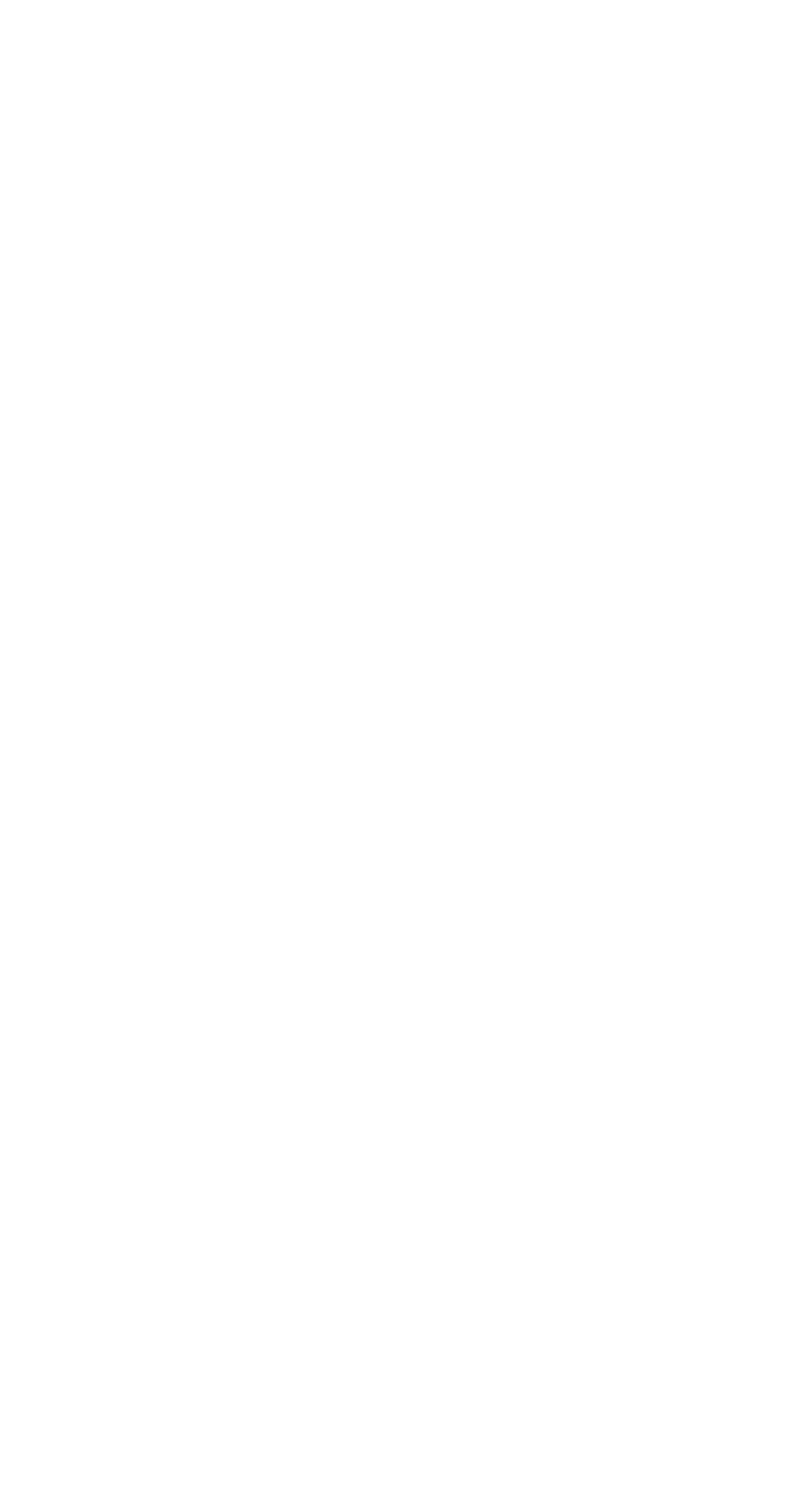How many locations are listed?
Give a single word or phrase as your answer by examining the image.

22